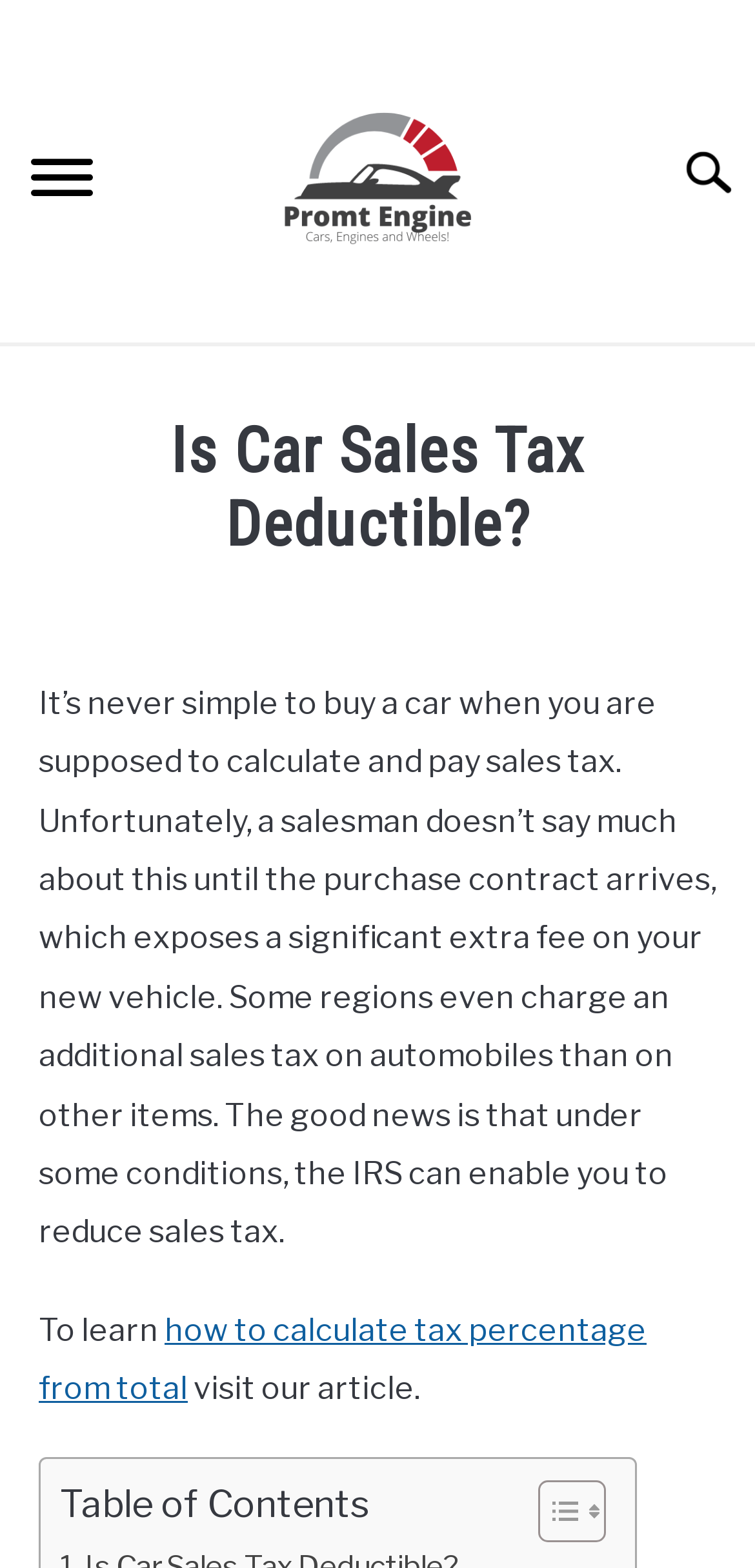Identify the bounding box coordinates of the element that should be clicked to fulfill this task: "Read about the author". The coordinates should be provided as four float numbers between 0 and 1, i.e., [left, top, right, bottom].

[0.049, 0.424, 0.21, 0.471]